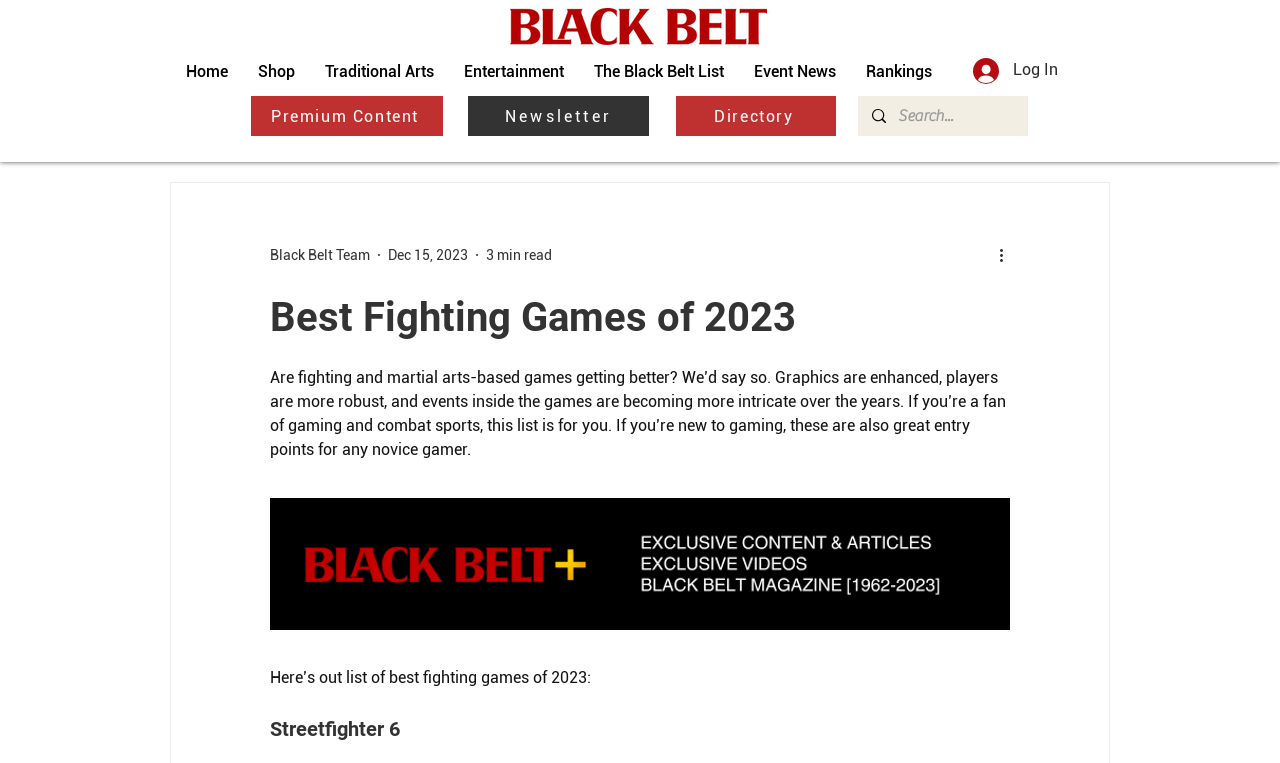Kindly determine the bounding box coordinates for the clickable area to achieve the given instruction: "View the Restaurant Menu".

None